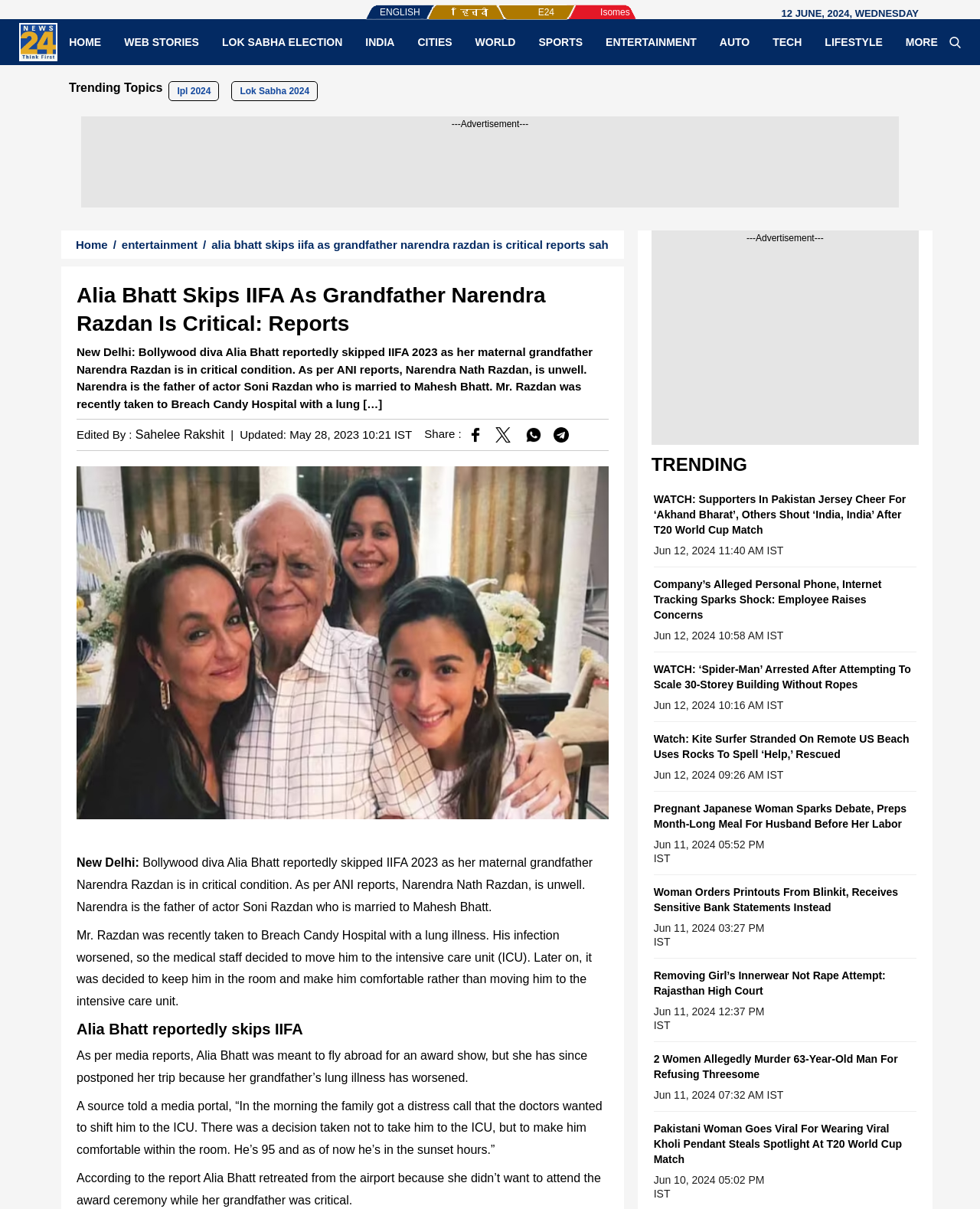Identify the main heading from the webpage and provide its text content.

Alia Bhatt Skips IIFA As Grandfather Narendra Razdan Is Critical: Reports